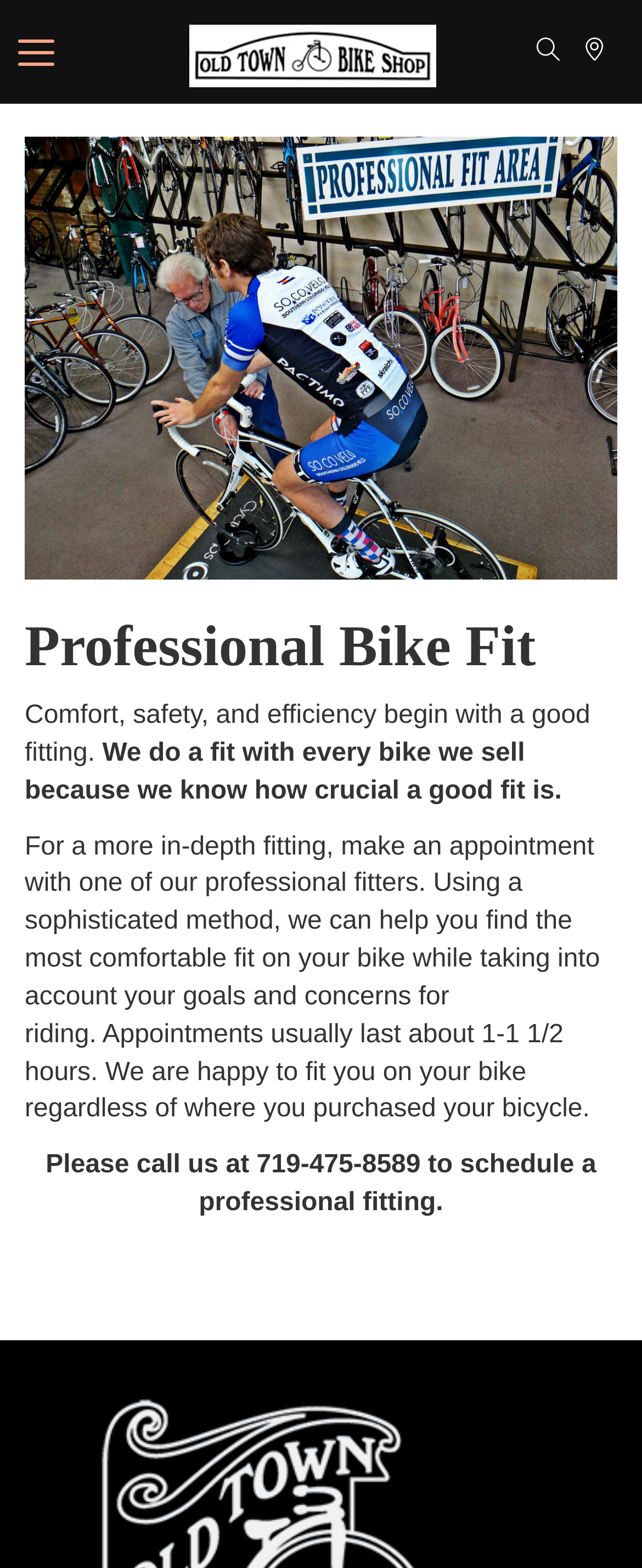Create an elaborate caption for the webpage.

The webpage is about Old Town Bike Shop, specifically their bike fitting services. At the top left, there is a link to the shop's home page, accompanied by an image with the same name. Next to it, on the top right, is a button to toggle navigation. Further to the right, there is a search button and a link to the "Stores" section.

The main content of the page is an article that takes up most of the screen. It features a large image at the top, followed by a heading that reads "Professional Bike Fit". Below the heading, there are five paragraphs of text that describe the importance of a good bike fit, the shop's fitting process, and the benefits of scheduling an appointment with one of their professional fitters. The text explains that the shop offers a sophisticated fitting method that takes into account the rider's goals and concerns, and that appointments typically last around 1-1.5 hours. The final paragraph provides a call to action, instructing visitors to call the shop at 719-475-8589 to schedule a fitting.

Overall, the page has a clean and simple layout, with a focus on conveying information about the bike fitting services offered by Old Town Bike Shop.